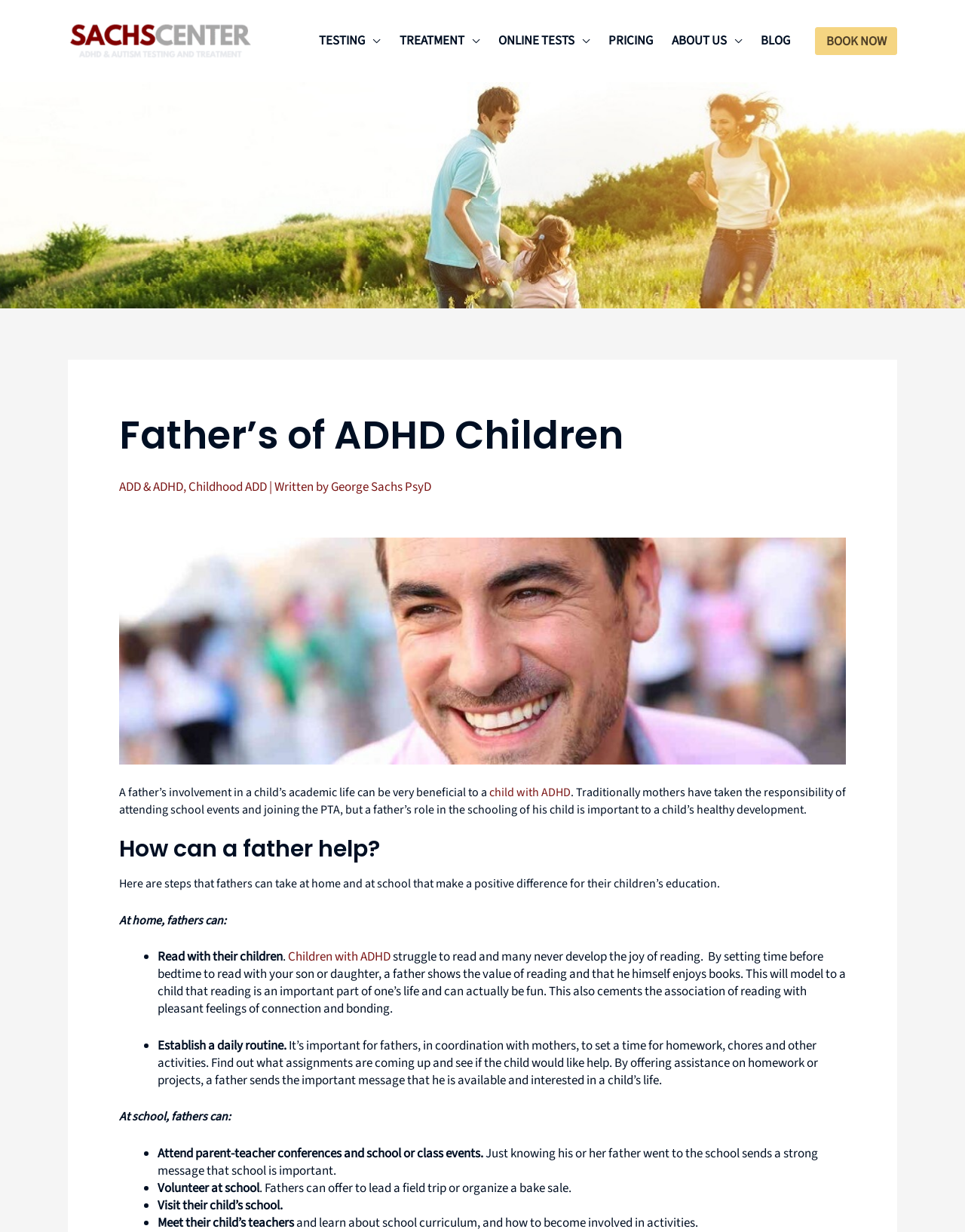What is the role of fathers in a child's academic life? Observe the screenshot and provide a one-word or short phrase answer.

Beneficial